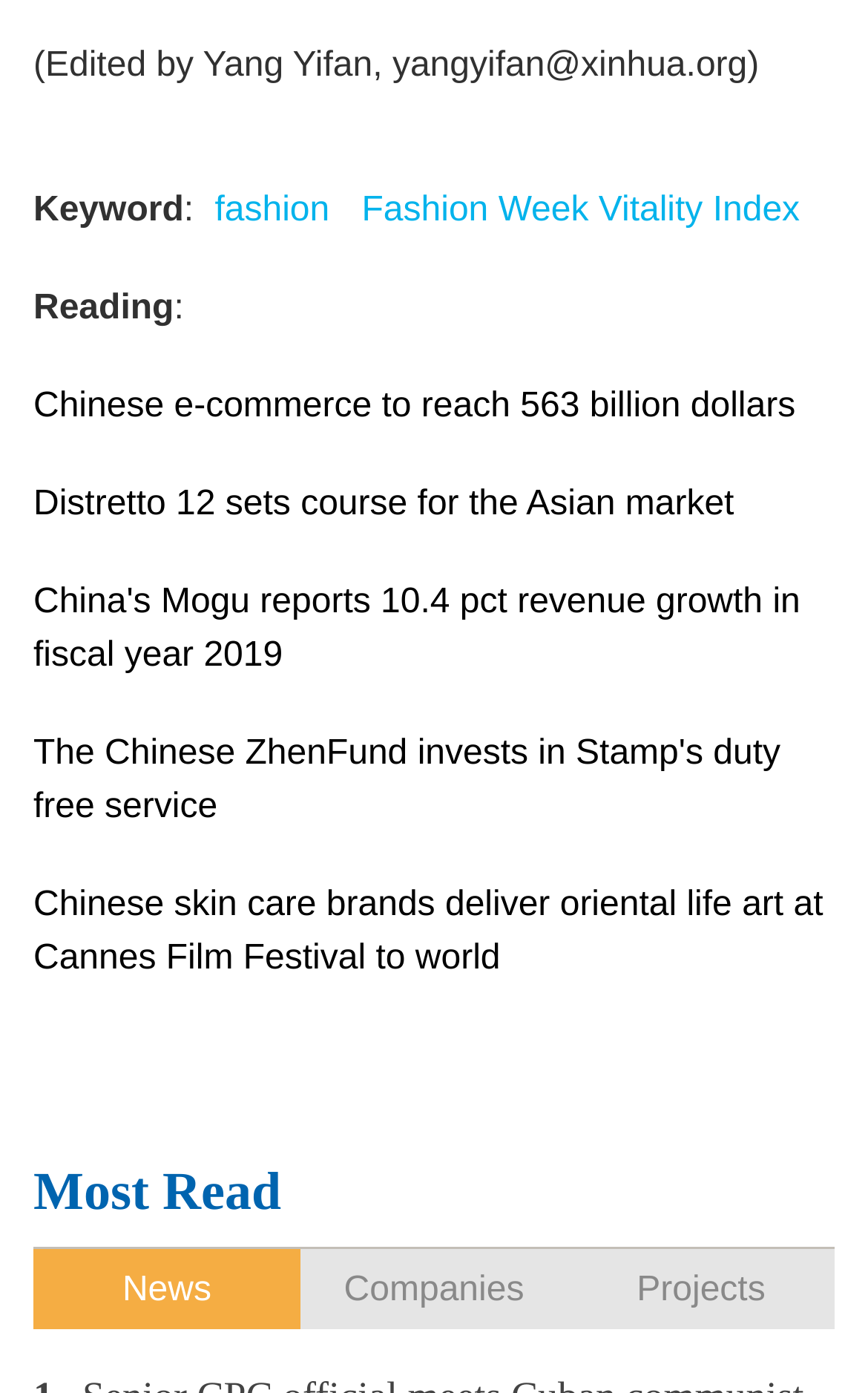Please indicate the bounding box coordinates of the element's region to be clicked to achieve the instruction: "explore Companies". Provide the coordinates as four float numbers between 0 and 1, i.e., [left, top, right, bottom].

[0.396, 0.913, 0.604, 0.94]